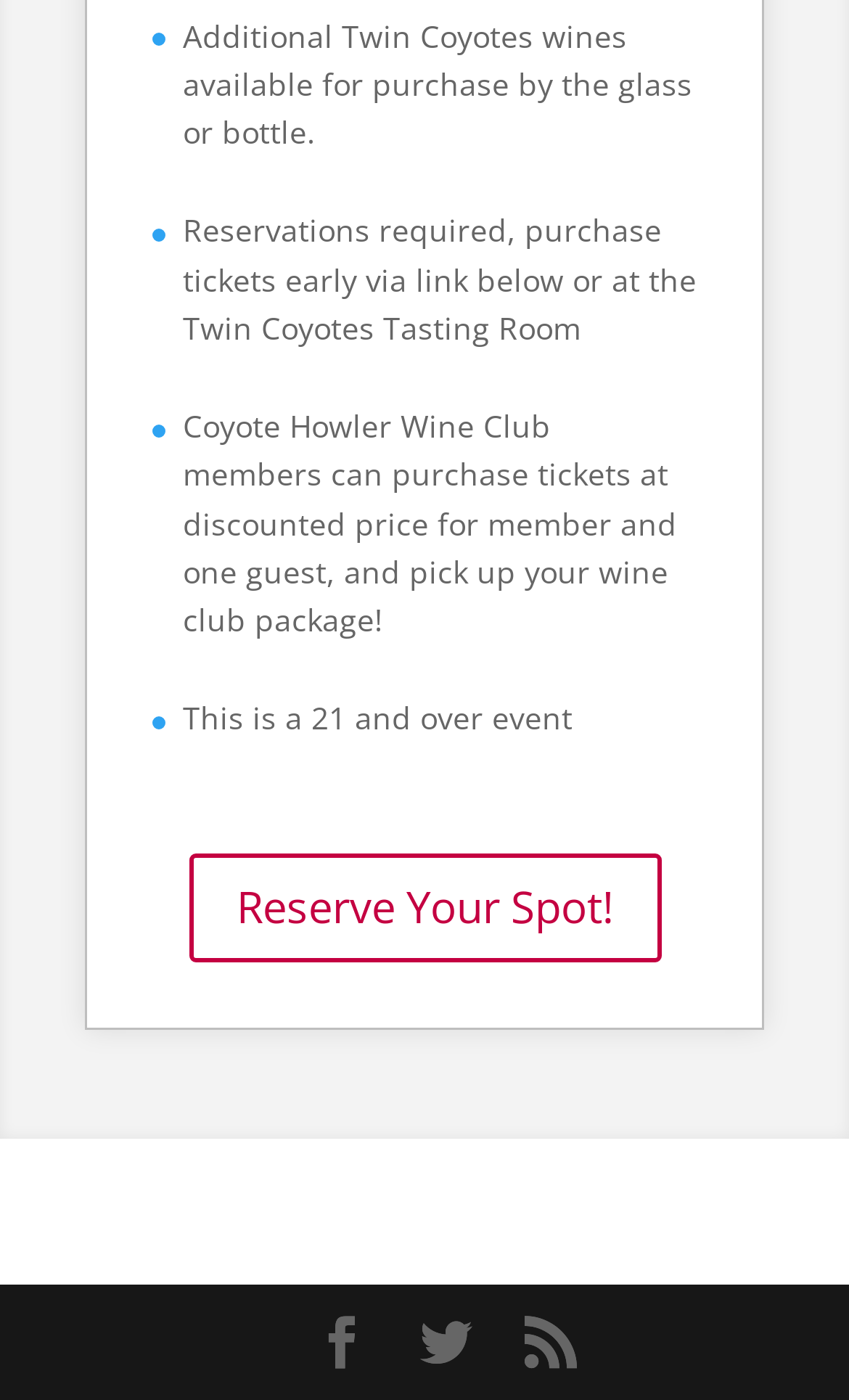Please answer the following question as detailed as possible based on the image: 
Where can tickets be purchased besides the link below?

According to the text 'Reservations required, purchase tickets early via link below or at the Twin Coyotes Tasting Room' located at the coordinates [0.215, 0.15, 0.821, 0.249], tickets can be purchased at the Twin Coyotes Tasting Room besides the link provided.